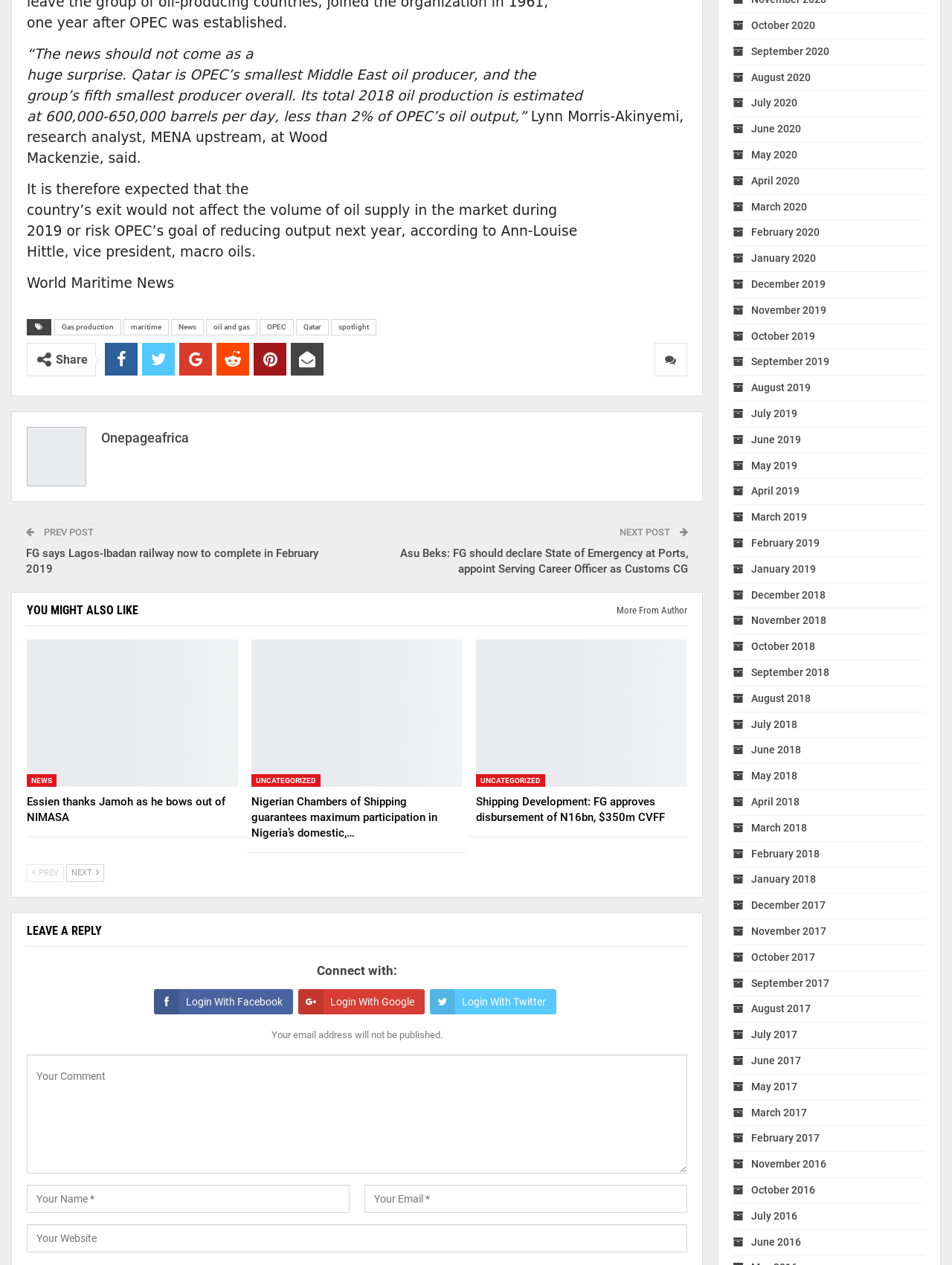Please give the bounding box coordinates of the area that should be clicked to fulfill the following instruction: "Click on the 'News' link". The coordinates should be in the format of four float numbers from 0 to 1, i.e., [left, top, right, bottom].

[0.18, 0.252, 0.214, 0.265]